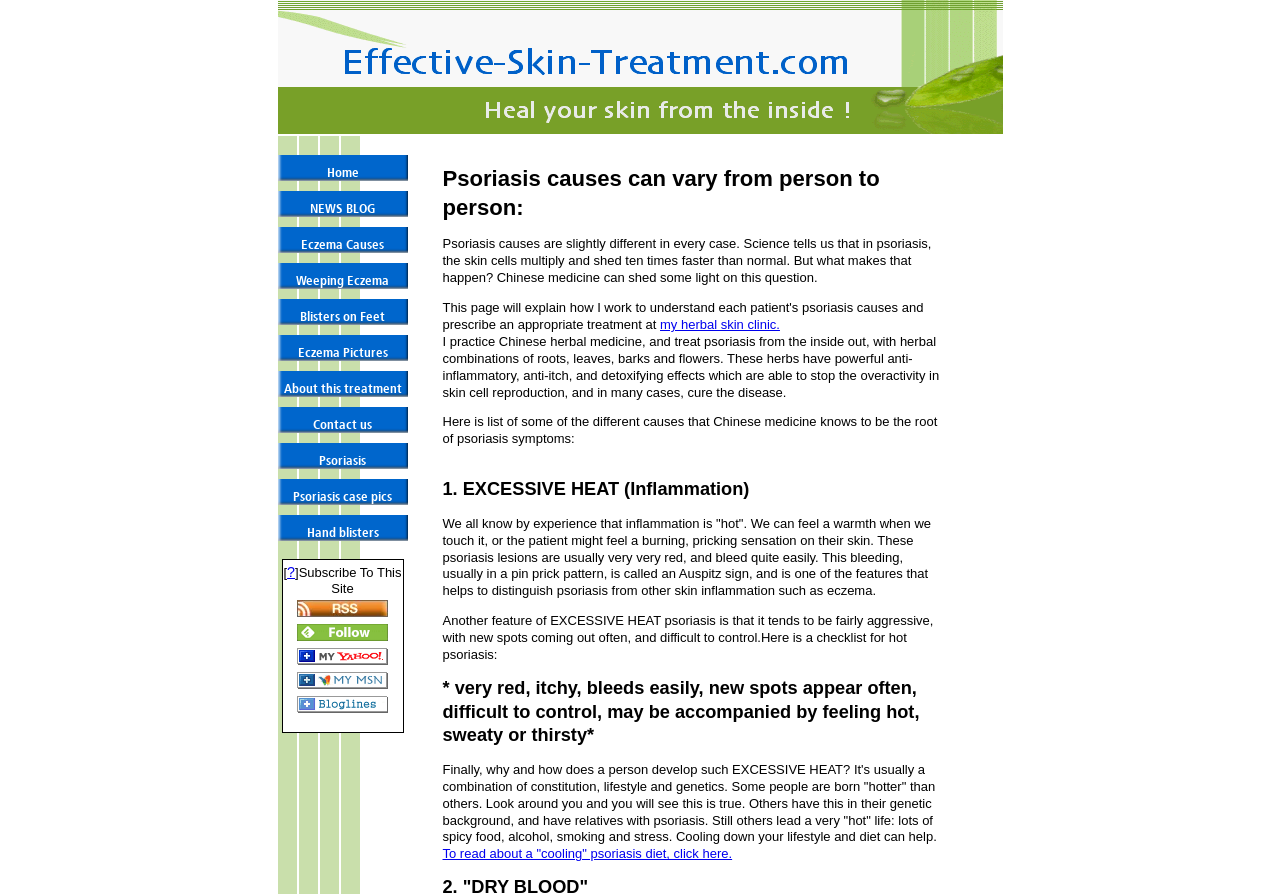Find the bounding box coordinates for the area you need to click to carry out the instruction: "Click on the 'Psoriasis' link". The coordinates should be four float numbers between 0 and 1, indicated as [left, top, right, bottom].

[0.217, 0.496, 0.318, 0.536]